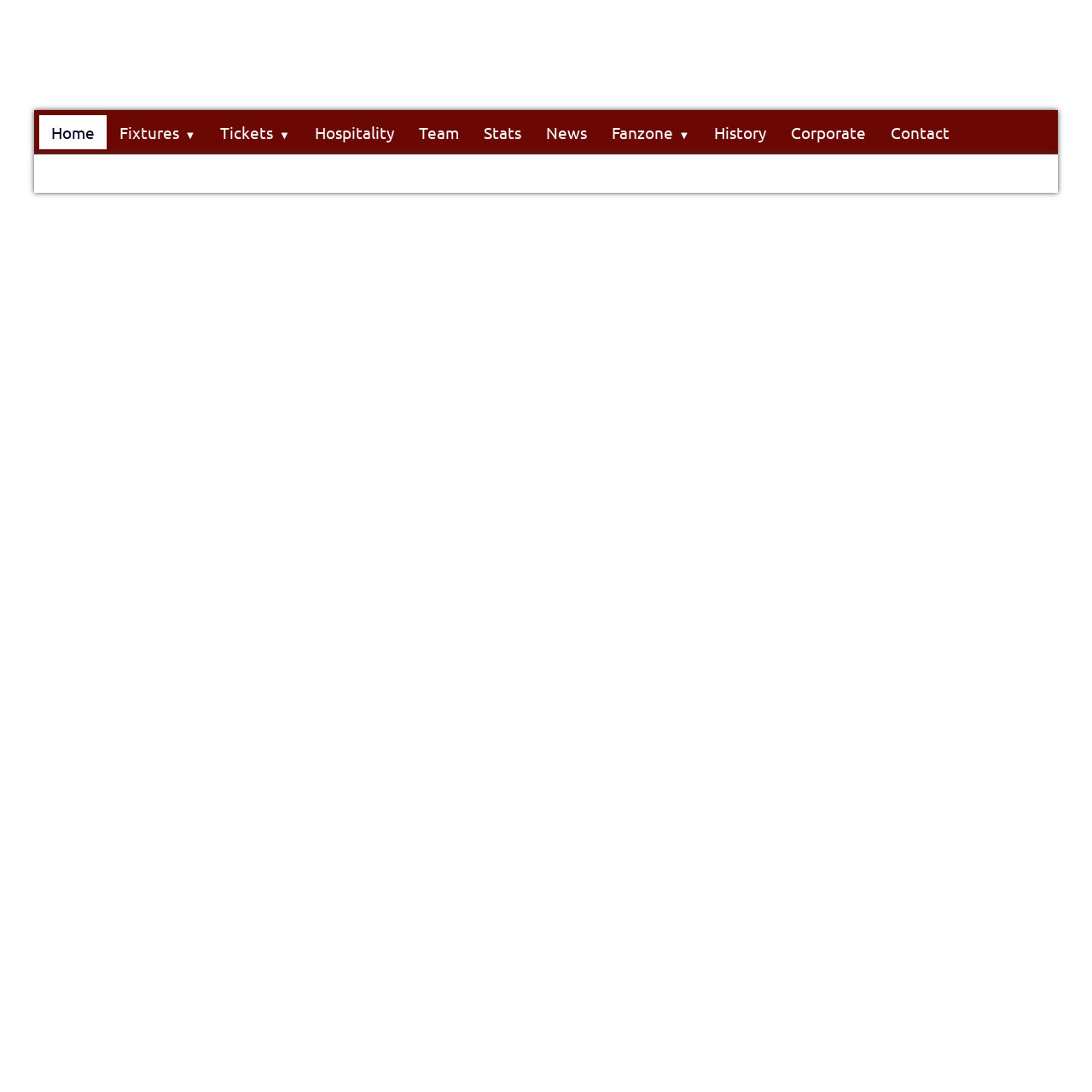How many columns are present in the top navigation bar?
Please provide a single word or phrase in response based on the screenshot.

10